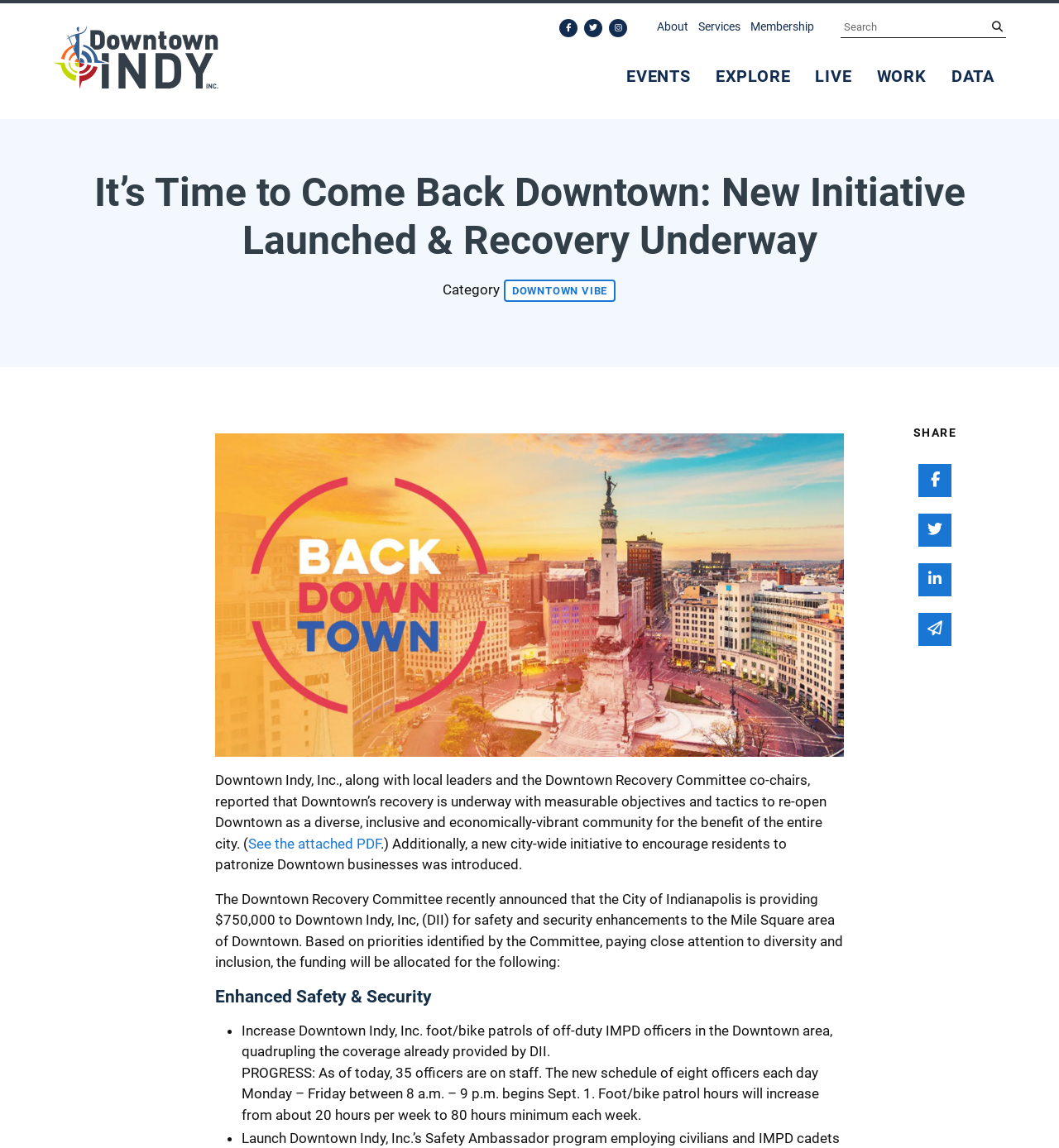What is the name of the area where safety and security enhancements will be made?
Based on the visual content, answer with a single word or a brief phrase.

Mile Square area of Downtown